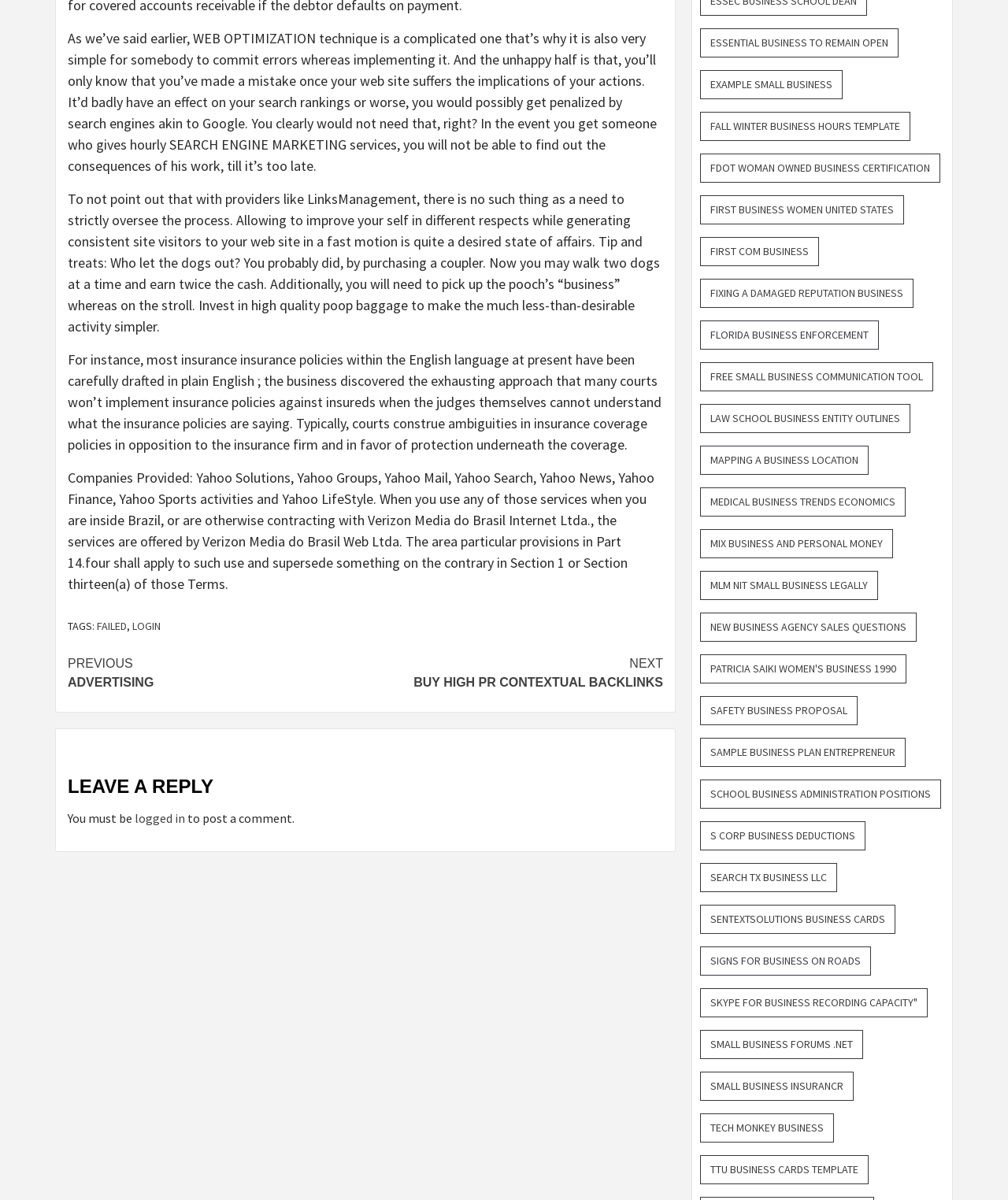With reference to the screenshot, provide a detailed response to the question below:
What is the purpose of the 'Continue Reading' button?

The 'Continue Reading' button is likely a navigation element that allows users to access additional content related to the topic being discussed on the webpage.